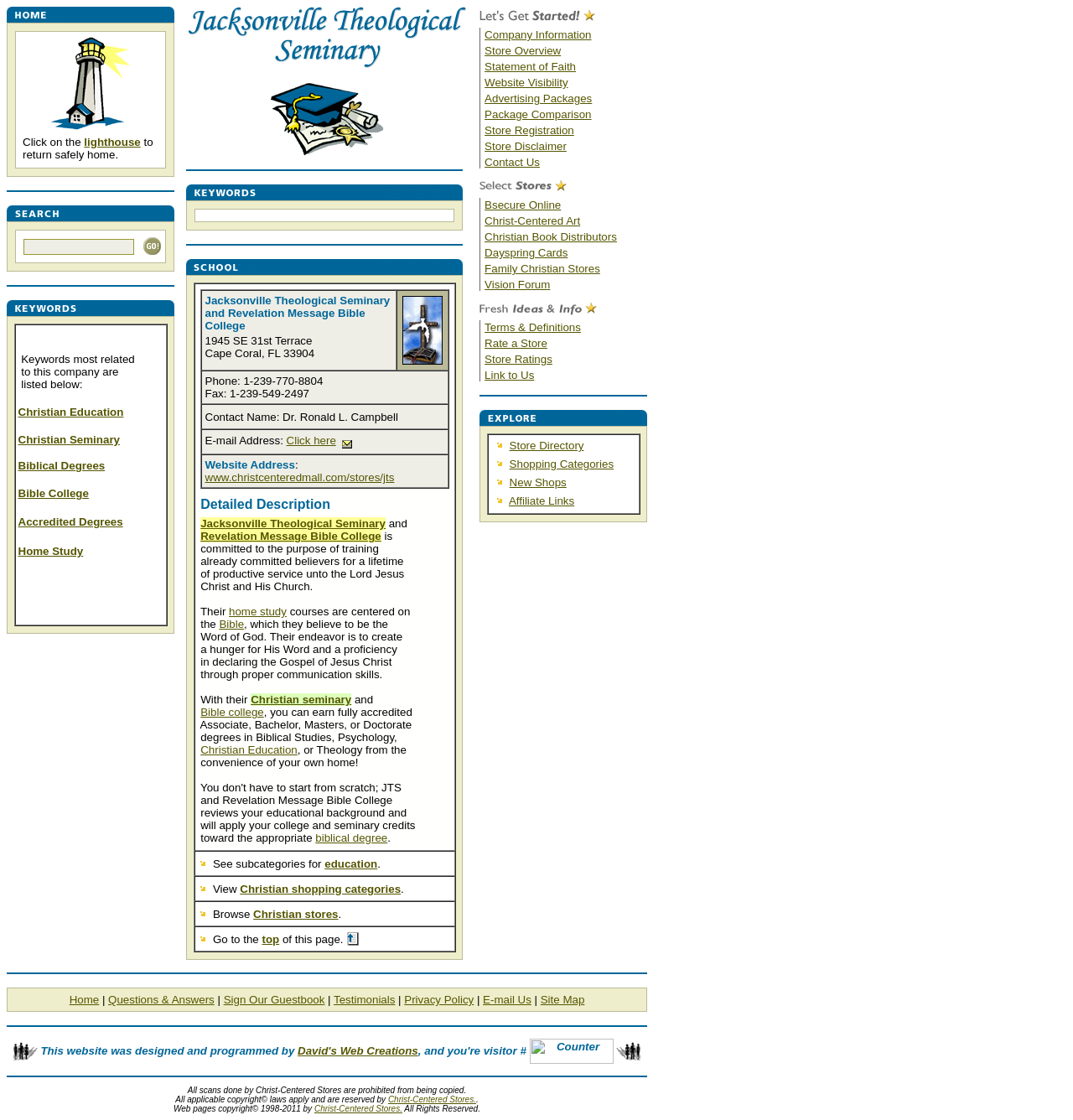Offer a meticulous caption that includes all visible features of the webpage.

The webpage is about Jacksonville Theological Seminary and Revelation Message Bible College, offering fully accredited biblical degrees through Christian home study education. 

At the top of the page, there is a section with a lighthouse image and a link to "Christian Stores and Services" with a search function. Below this section, there is a table with three rows. The first row contains a link to "Christian Stores and Services" with a lighthouse image, and a text "Click on the lighthouse to return safely home." The second row has a search bar with a button, and the third row displays "Search www.christcenteredstore.com" with a search function.

Underneath this table, there is another table with two rows. The first row displays "Christian Education Keywords" and the second row lists keywords related to the company, including "Christian Education", "Christian Seminary", "Biblical Degrees", "Bible College", "Accredited Degrees", and "Home Study". Each keyword is a link, and they are listed in a vertical column.